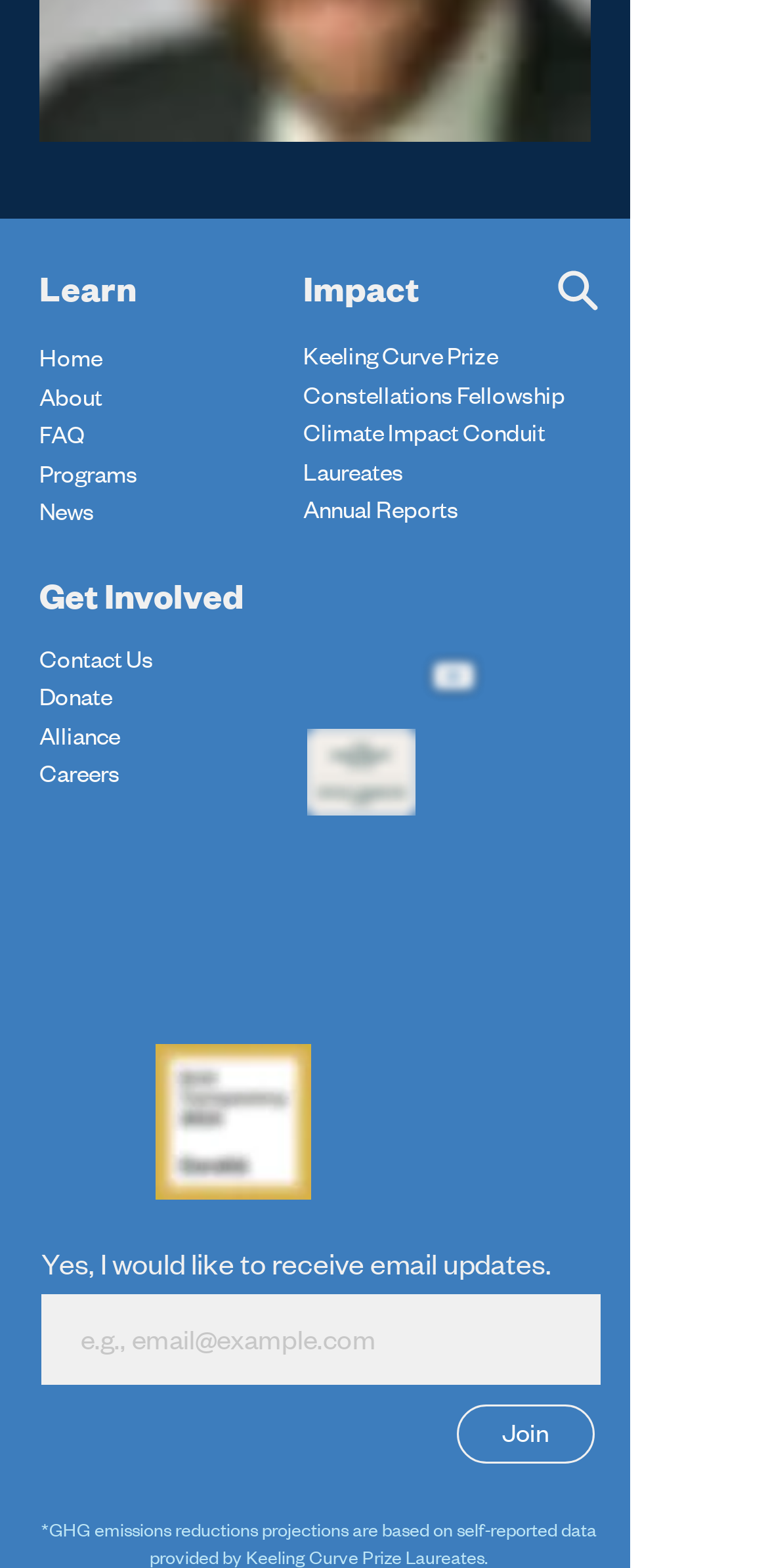Determine the bounding box coordinates for the clickable element required to fulfill the instruction: "Watch videos on YouTube". Provide the coordinates as four float numbers between 0 and 1, i.e., [left, top, right, bottom].

[0.549, 0.41, 0.633, 0.452]